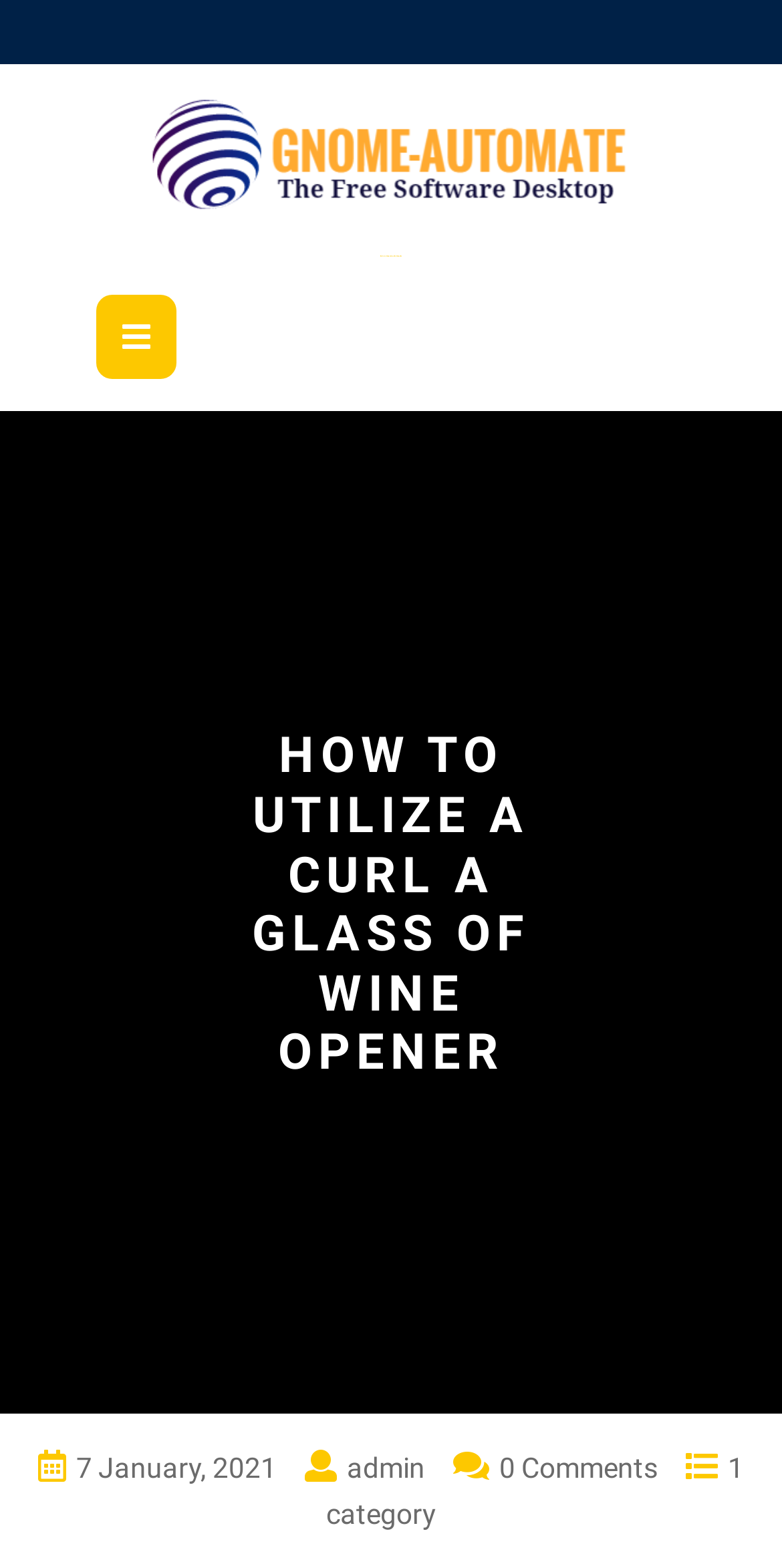Utilize the information from the image to answer the question in detail:
Who is the author of the article?

I found the author of the article by looking at the static text element located at the bottom of the webpage, which says 'admin'.